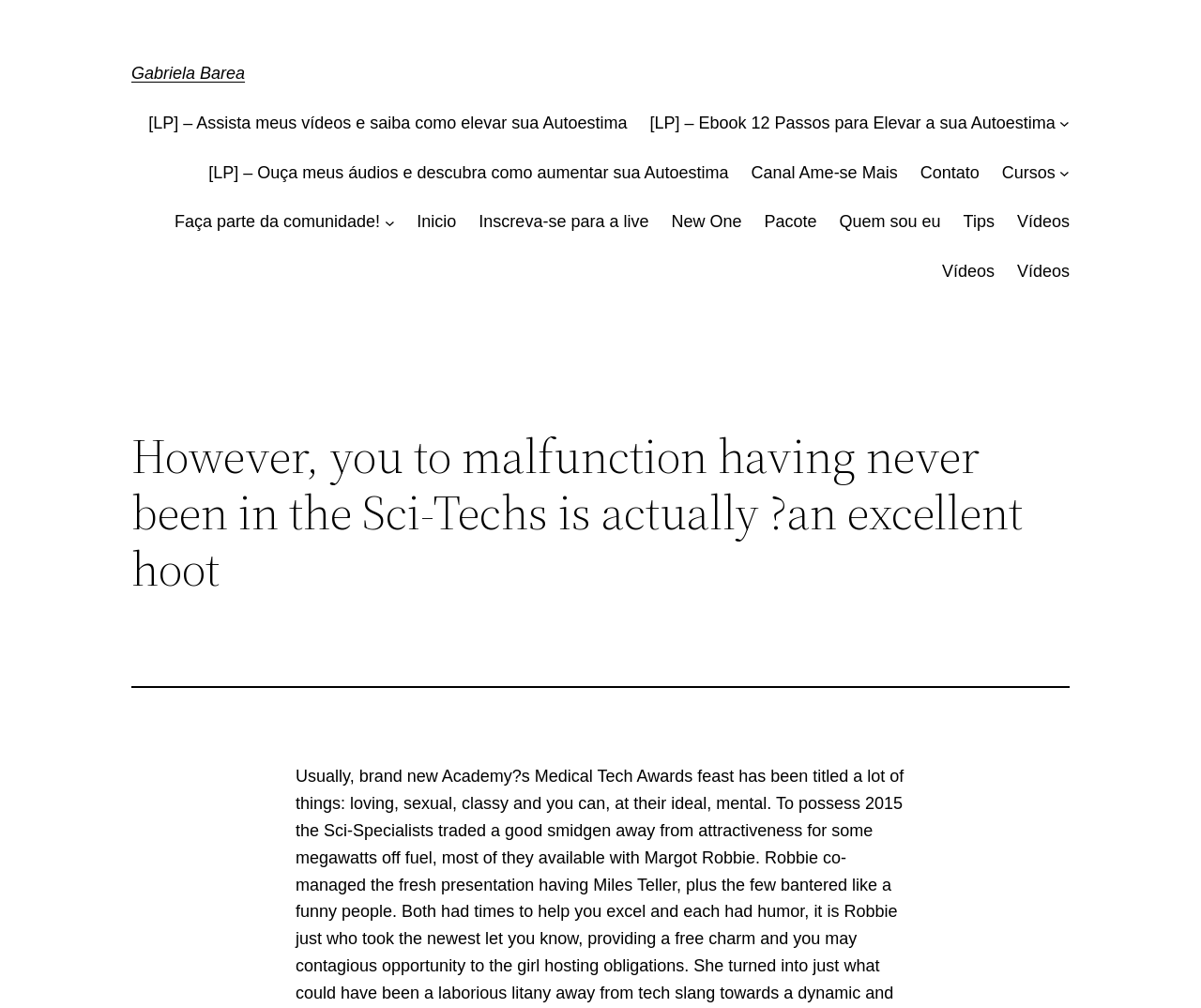Extract the bounding box coordinates of the UI element described by: "Gabriela Barea". The coordinates should include four float numbers ranging from 0 to 1, e.g., [left, top, right, bottom].

[0.109, 0.063, 0.204, 0.082]